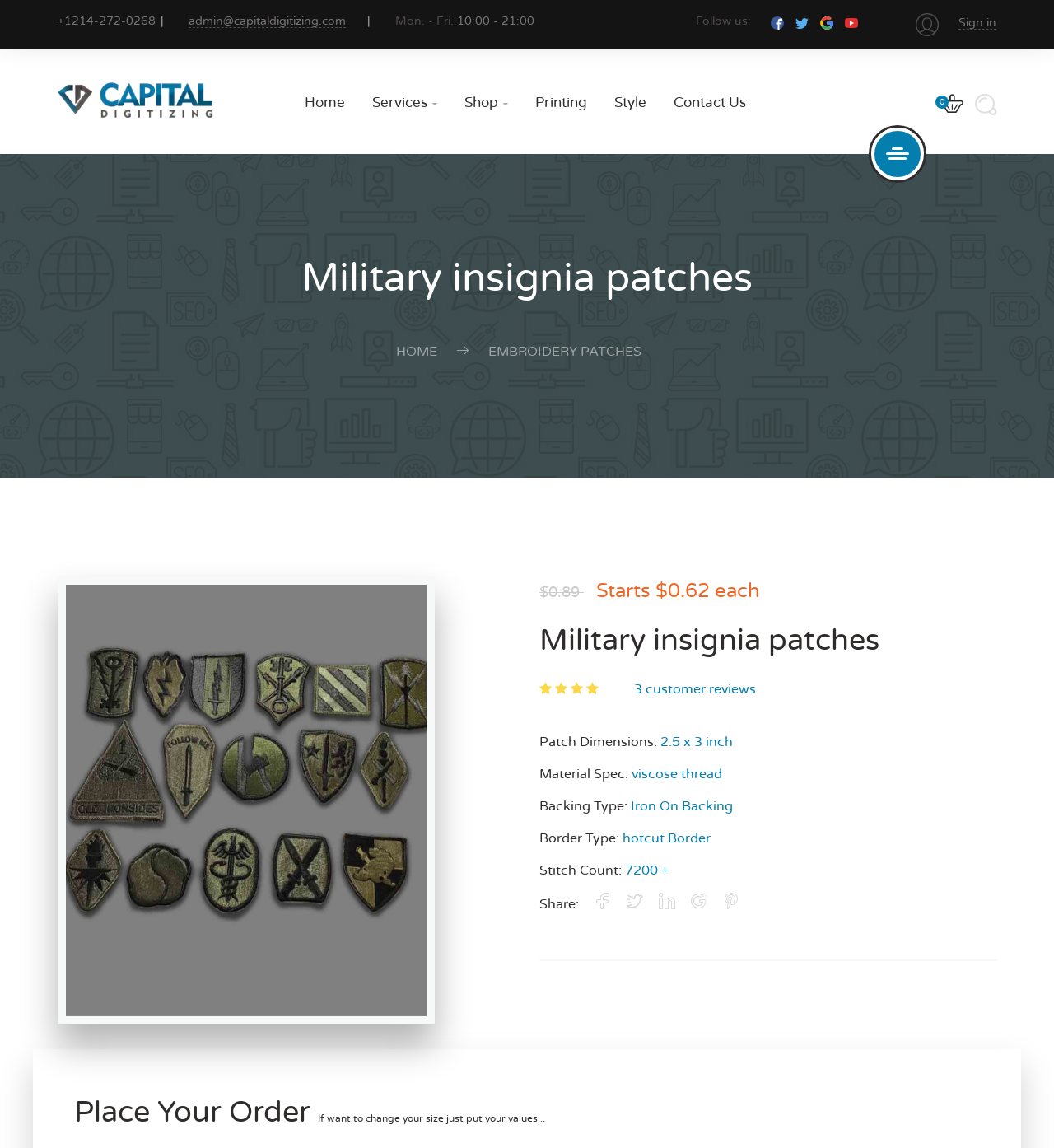Please answer the following question using a single word or phrase: 
What is the size of the patches?

2.5 x 3 inch